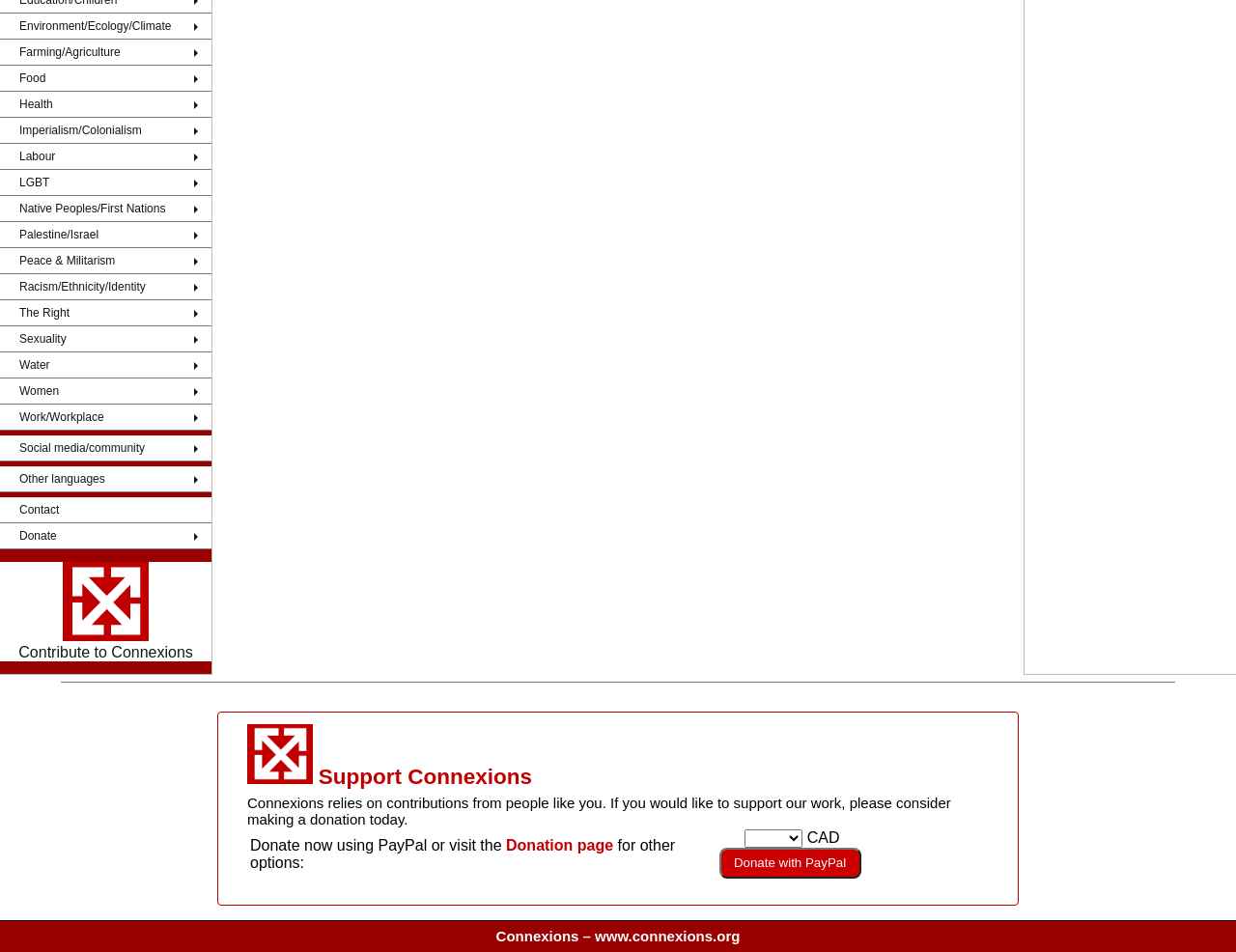Please find the bounding box coordinates (top-left x, top-left y, bottom-right x, bottom-right y) in the screenshot for the UI element described as follows: Other languages

[0.0, 0.49, 0.171, 0.517]